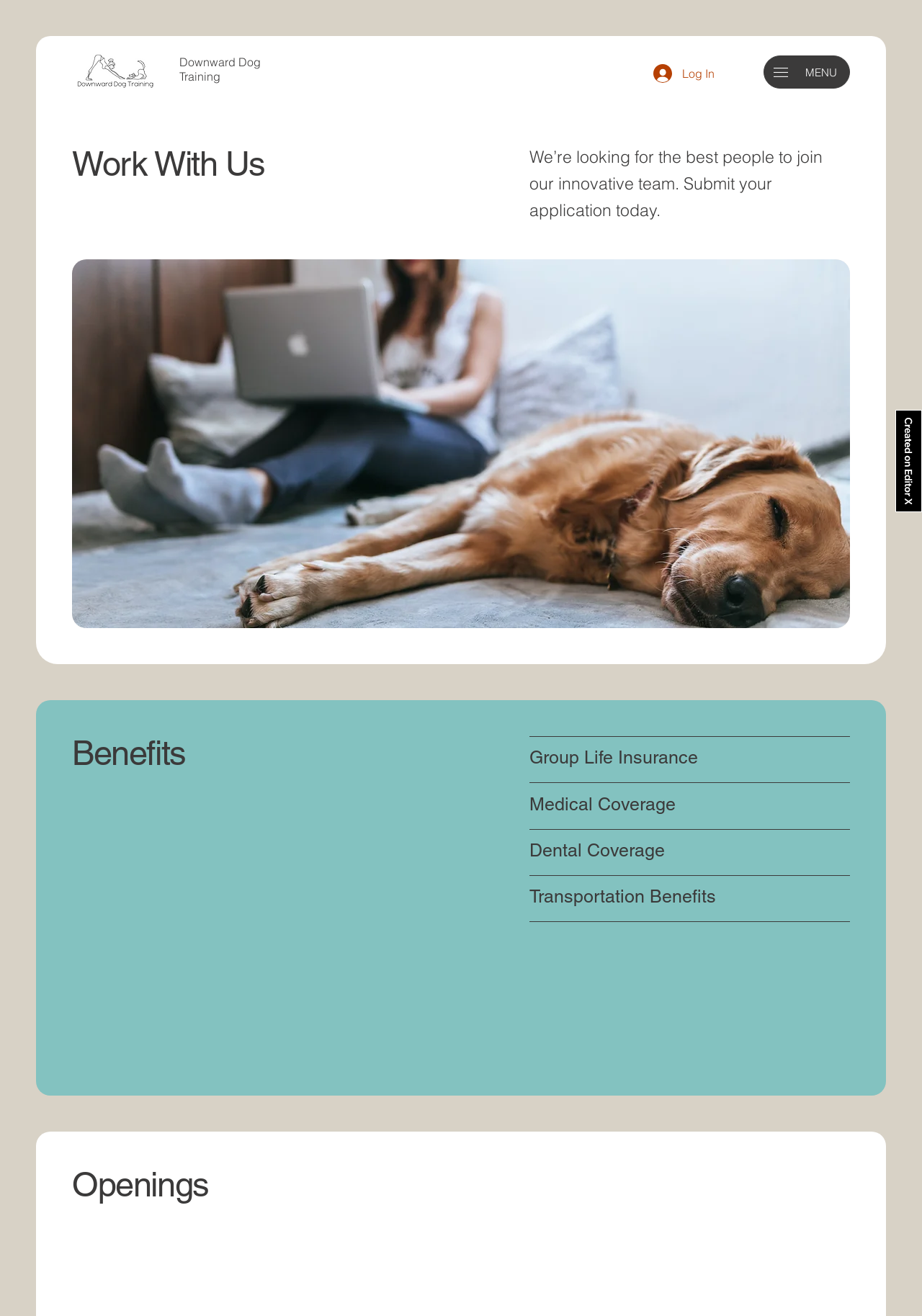Find and extract the text of the primary heading on the webpage.

Work With Us